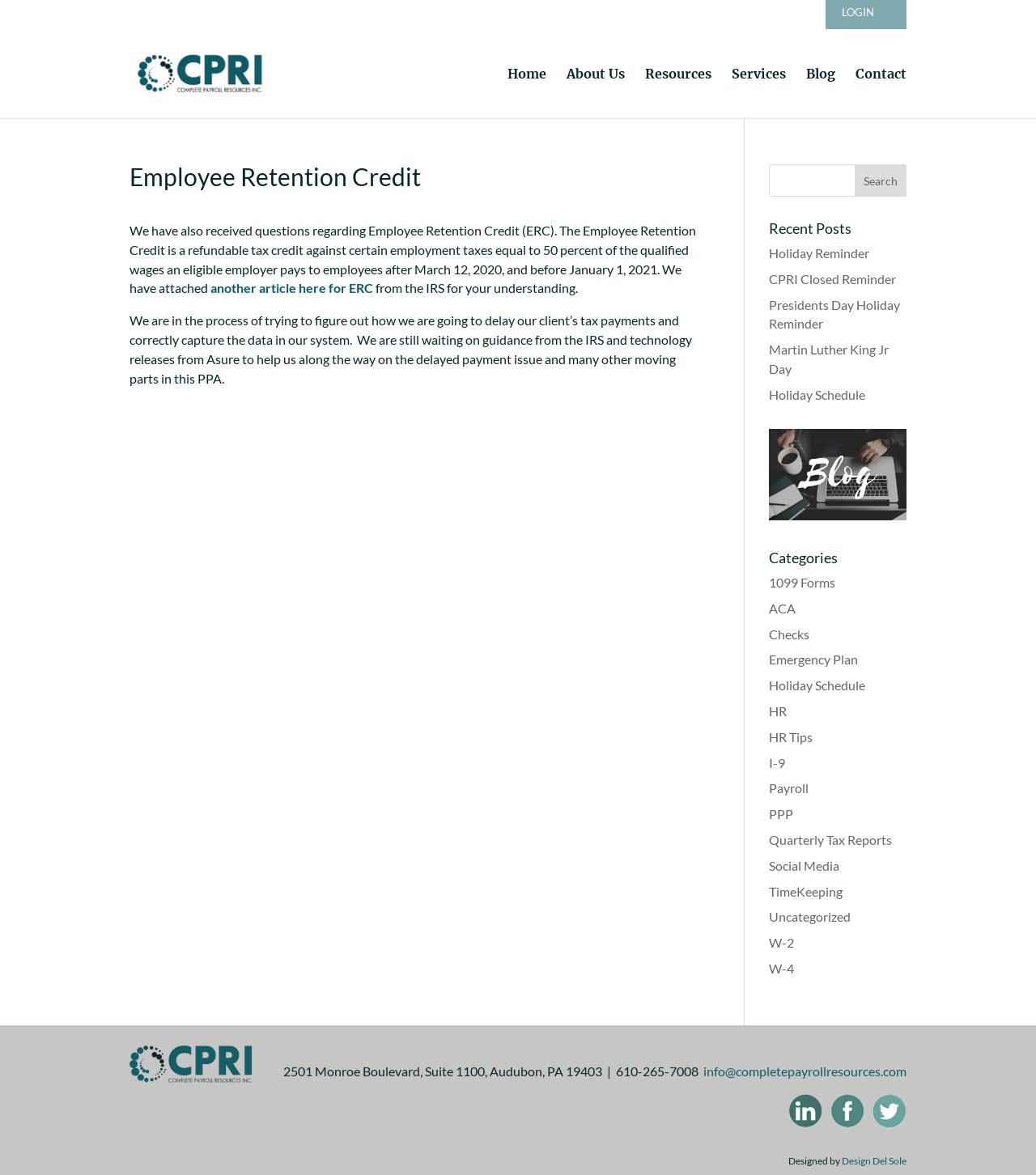Extract the bounding box for the UI element that matches this description: "CPRI Closed Reminder".

[0.742, 0.231, 0.865, 0.244]